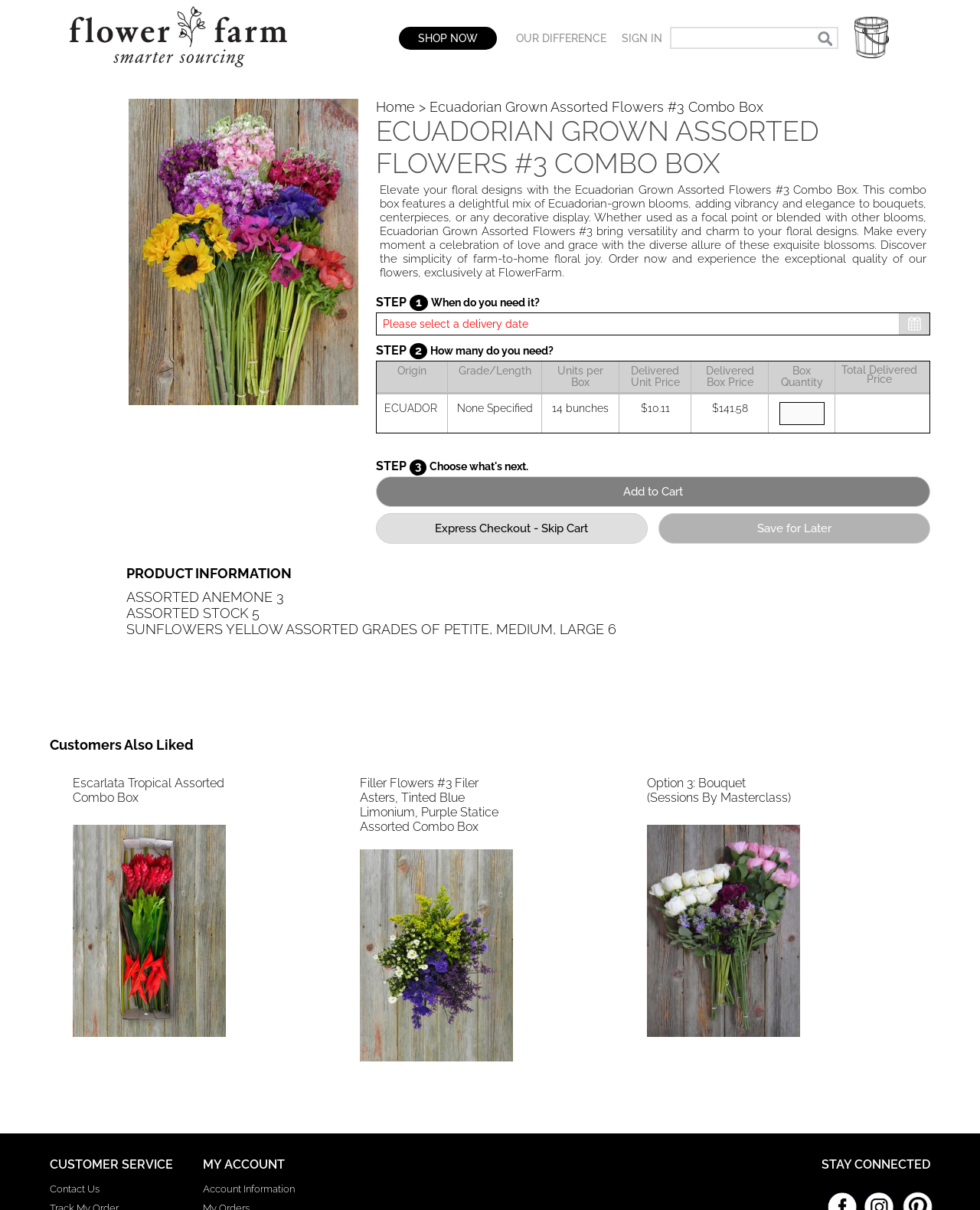What is the price of the Ecuadorian Grown Assorted Flowers #3 Combo Box?
Using the visual information, reply with a single word or short phrase.

$141.58